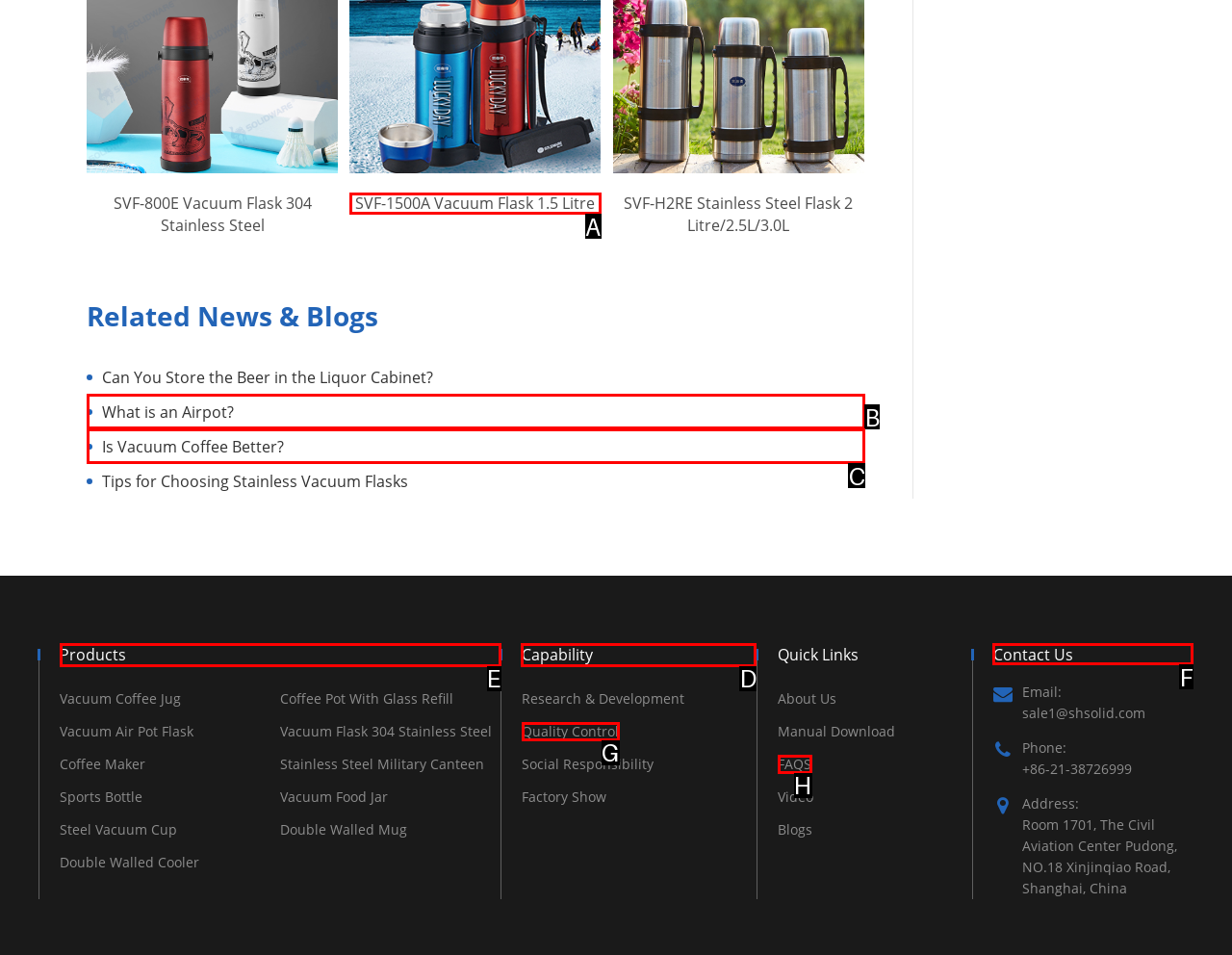Select the correct UI element to click for this task: View the company's capability.
Answer using the letter from the provided options.

D